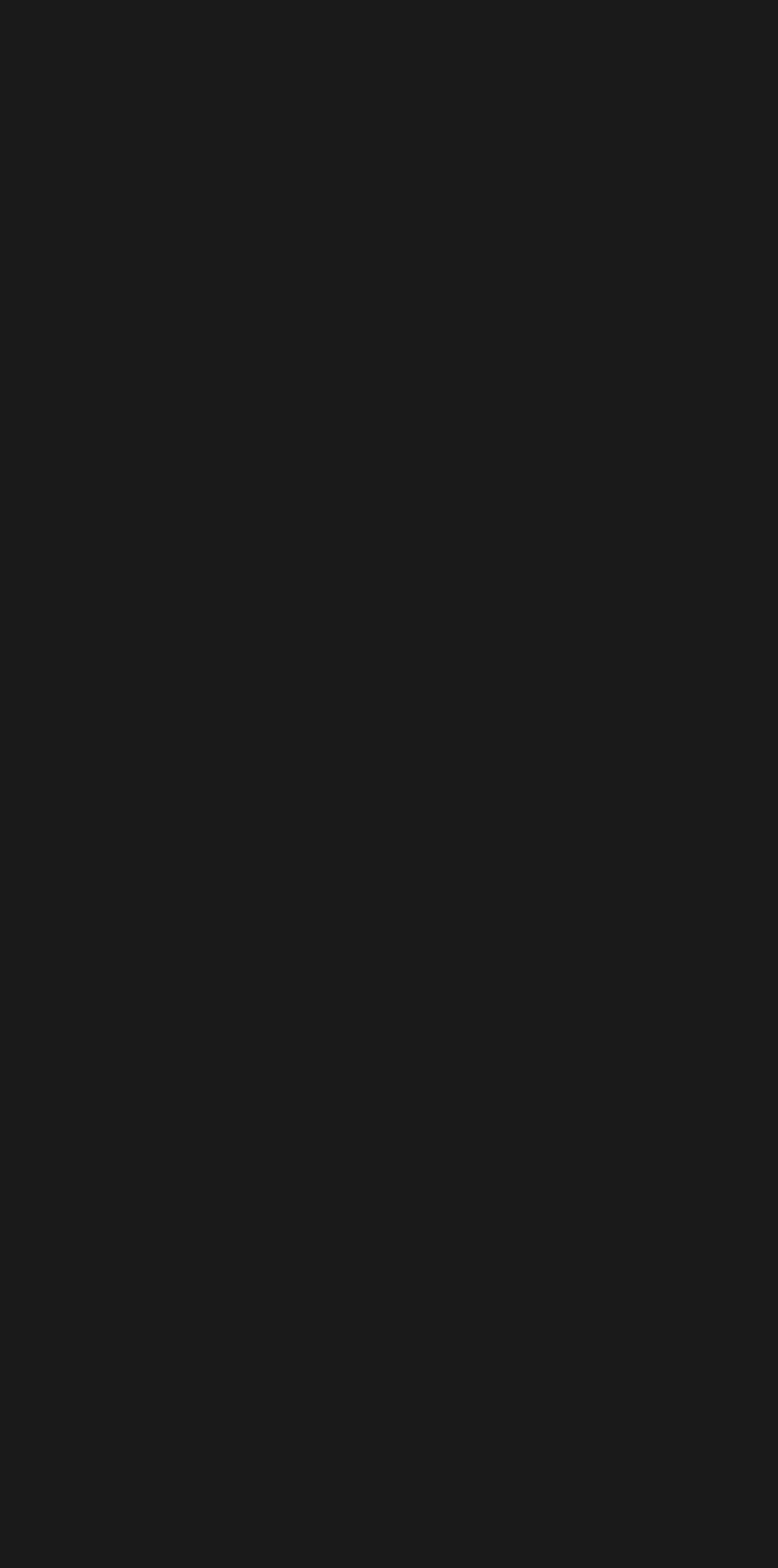Using the information in the image, give a detailed answer to the following question: What platform is the website powered by?

The link 'Proudly powered by WordPress' at the bottom of the webpage indicates that the website is built using the WordPress platform.